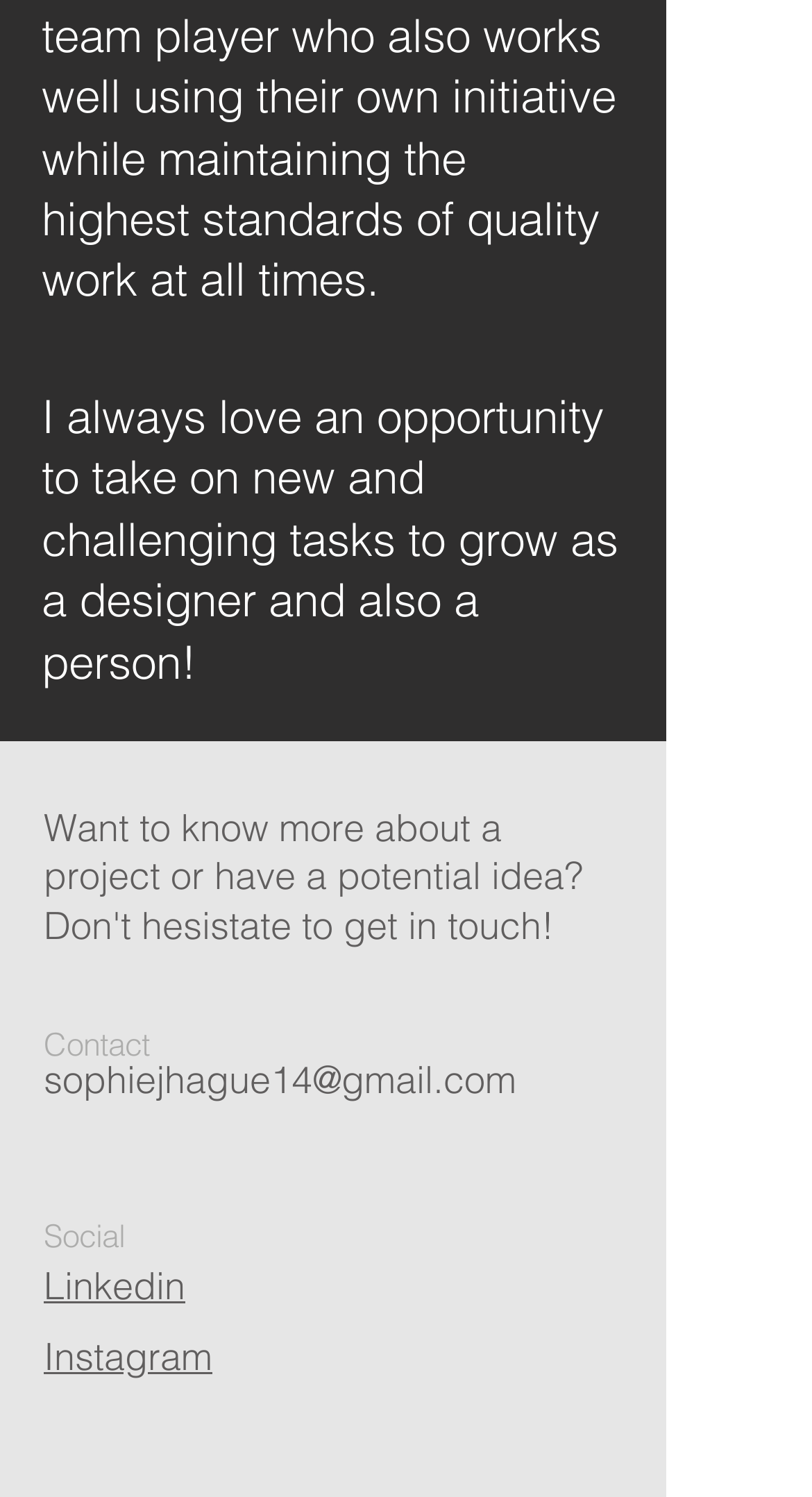What is the purpose of the 'Contact' section?
Answer with a single word or phrase, using the screenshot for reference.

To get in touch with the designer